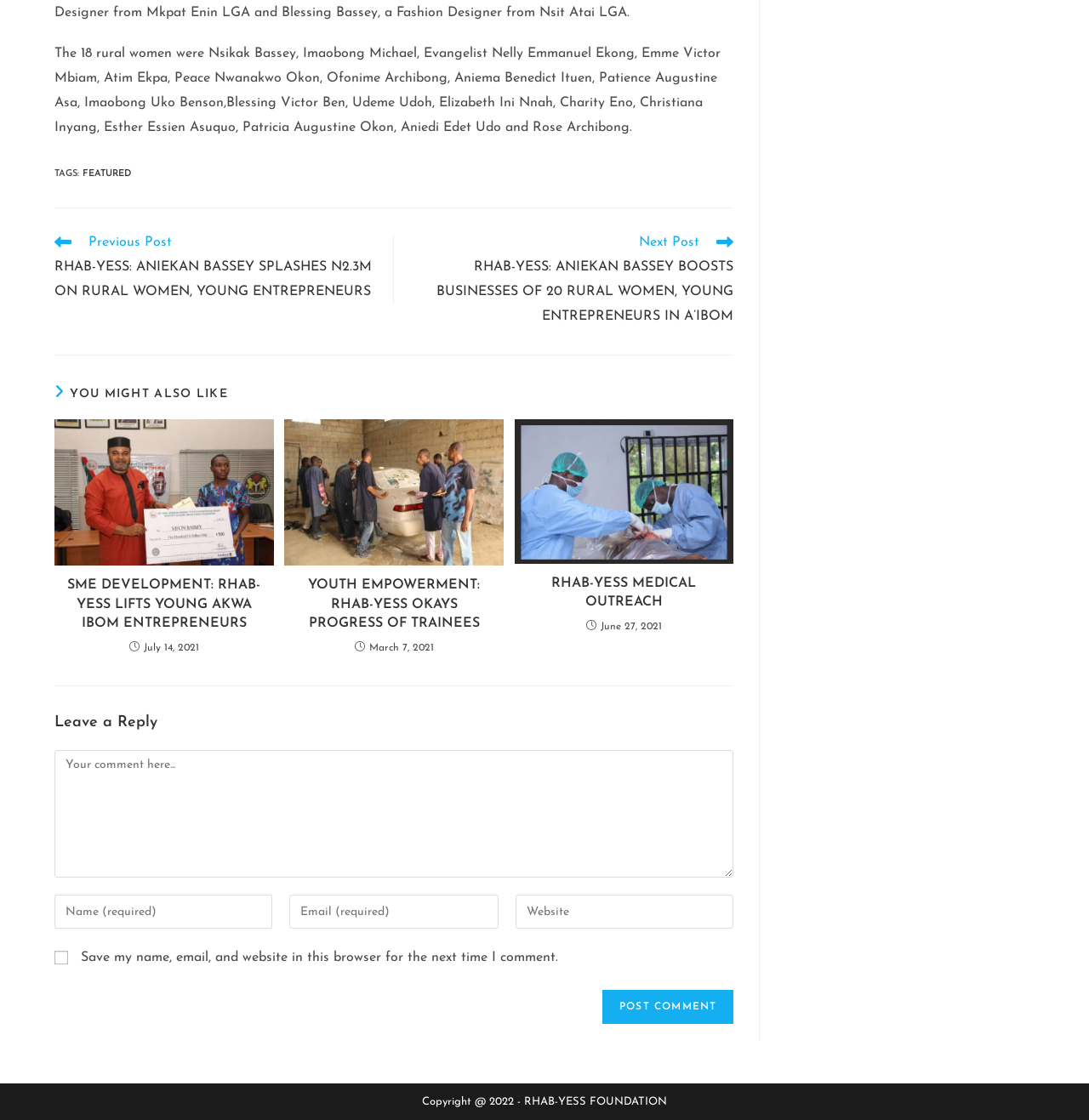Please indicate the bounding box coordinates for the clickable area to complete the following task: "Read more about the article YOUTH EMPOWERMENT: RHAB-YESS OKAYS PROGRESS OF TRAINEES". The coordinates should be specified as four float numbers between 0 and 1, i.e., [left, top, right, bottom].

[0.261, 0.375, 0.463, 0.505]